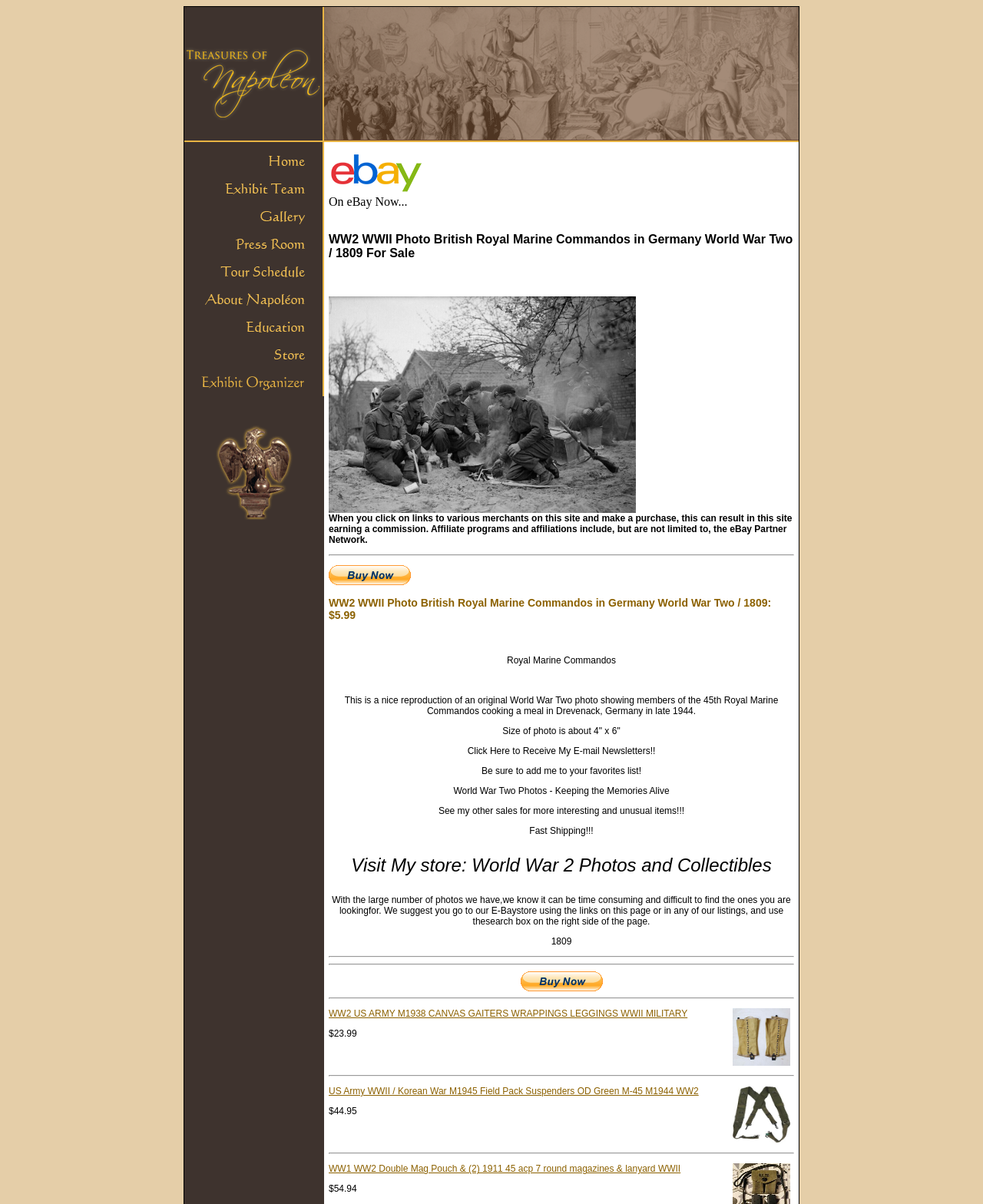How many links are there in the product description of WW2 WWII Photo British Royal Marine Commandos in Germany World War Two / 1809?
Using the image, elaborate on the answer with as much detail as possible.

I examined the product description of WW2 WWII Photo British Royal Marine Commandos in Germany World War Two / 1809 and counted the number of links, which includes the 'Buy Now' link and the affiliate program link, and found a total of 2 links.